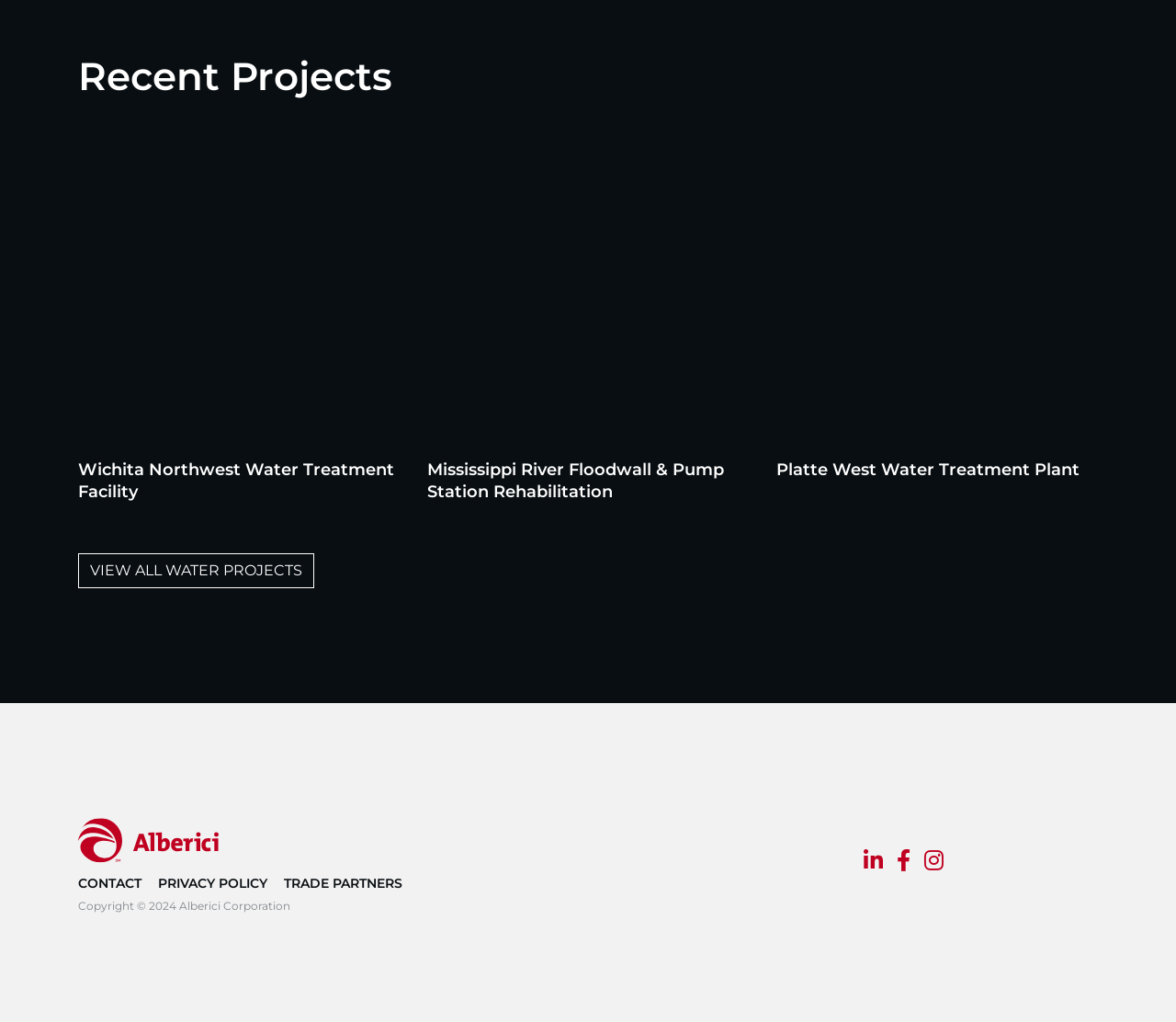What is the text of the 'VIEW ALL' button?
Using the image, provide a concise answer in one word or a short phrase.

VIEW ALL WATER PROJECTS